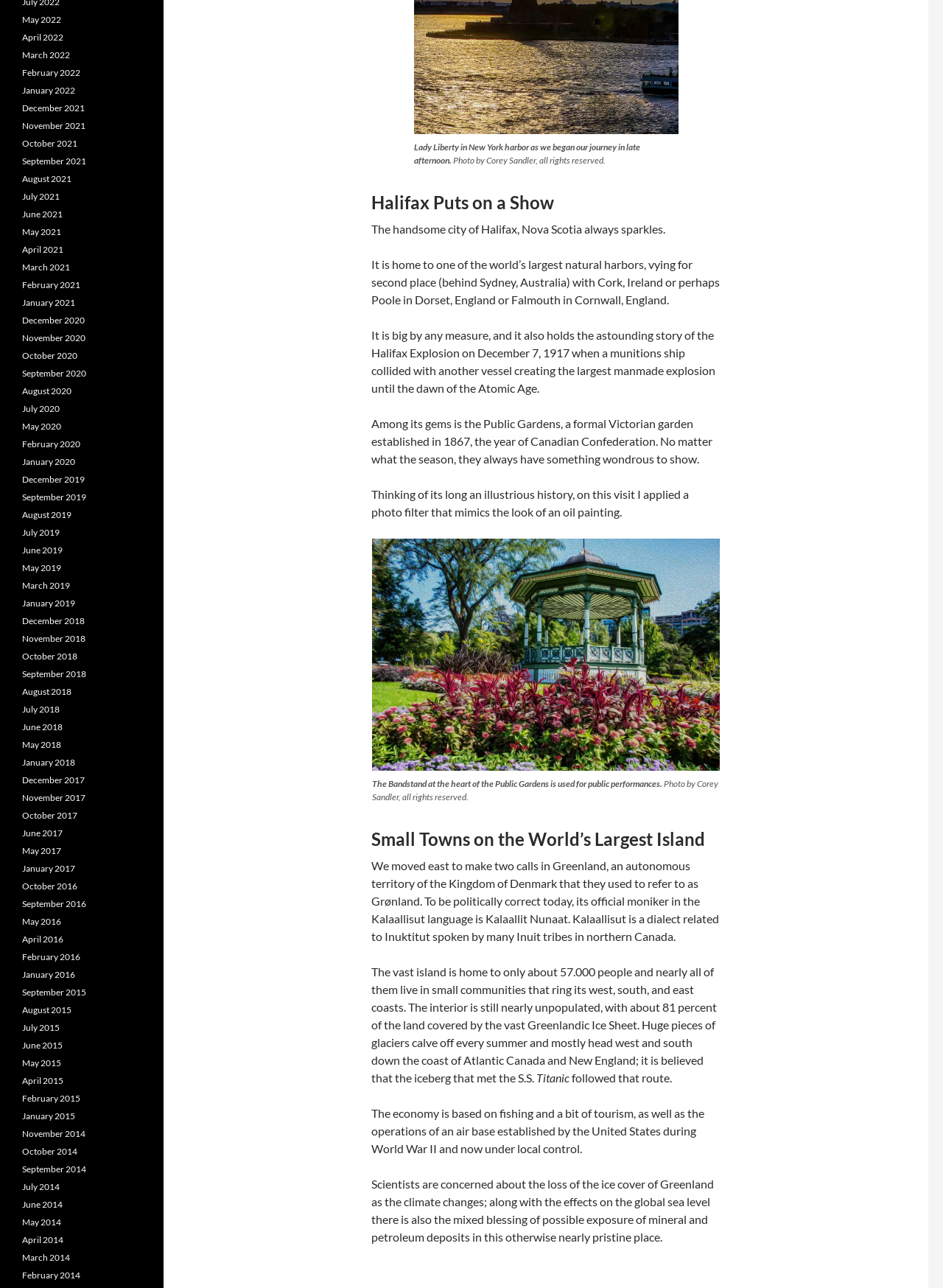Locate the bounding box coordinates of the item that should be clicked to fulfill the instruction: "Click on the link to view Small Towns on the World’s Largest Island".

[0.394, 0.645, 0.764, 0.659]